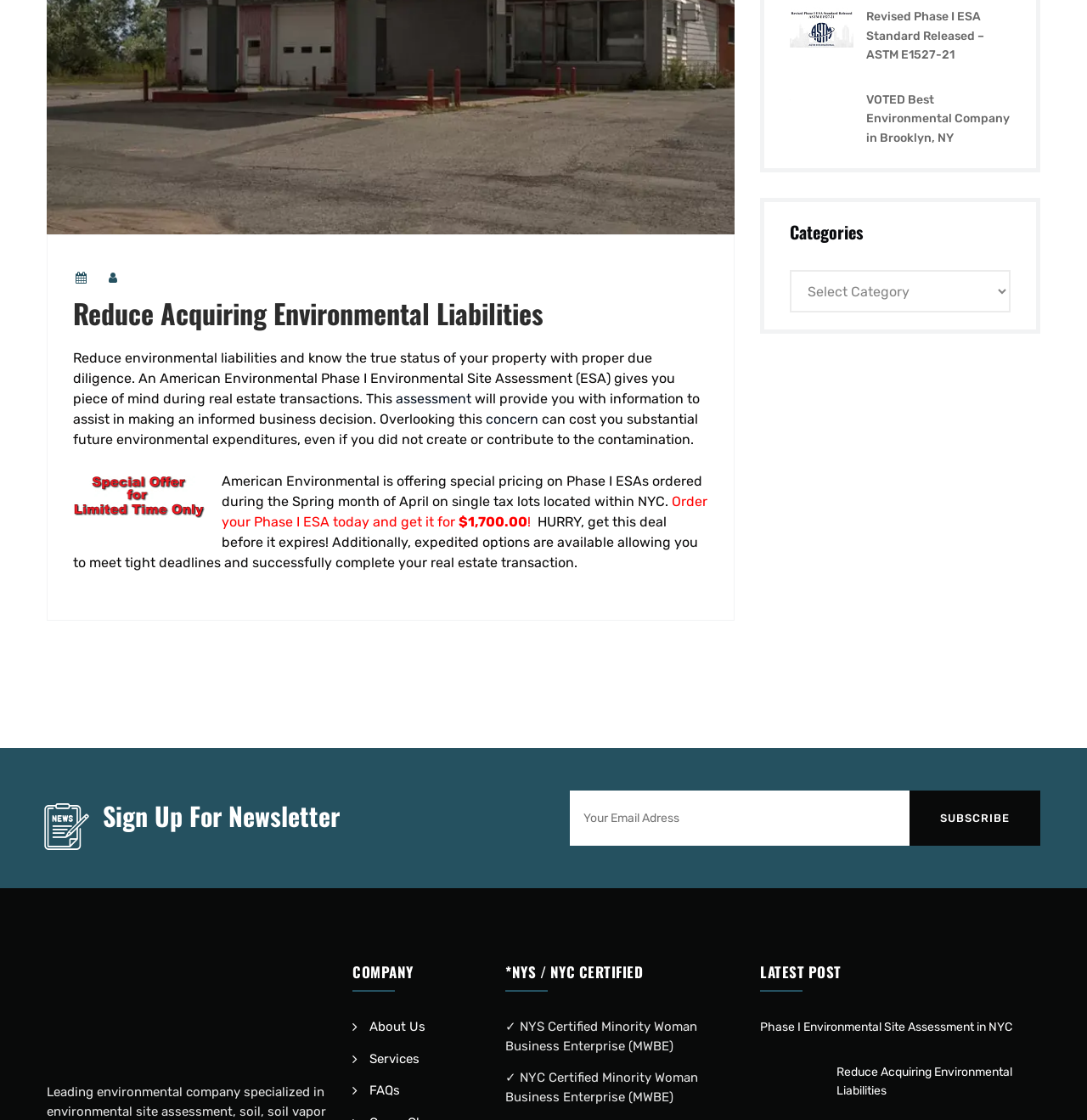Bounding box coordinates are given in the format (top-left x, top-left y, bottom-right x, bottom-right y). All values should be floating point numbers between 0 and 1. Provide the bounding box coordinate for the UI element described as: Instagram

None